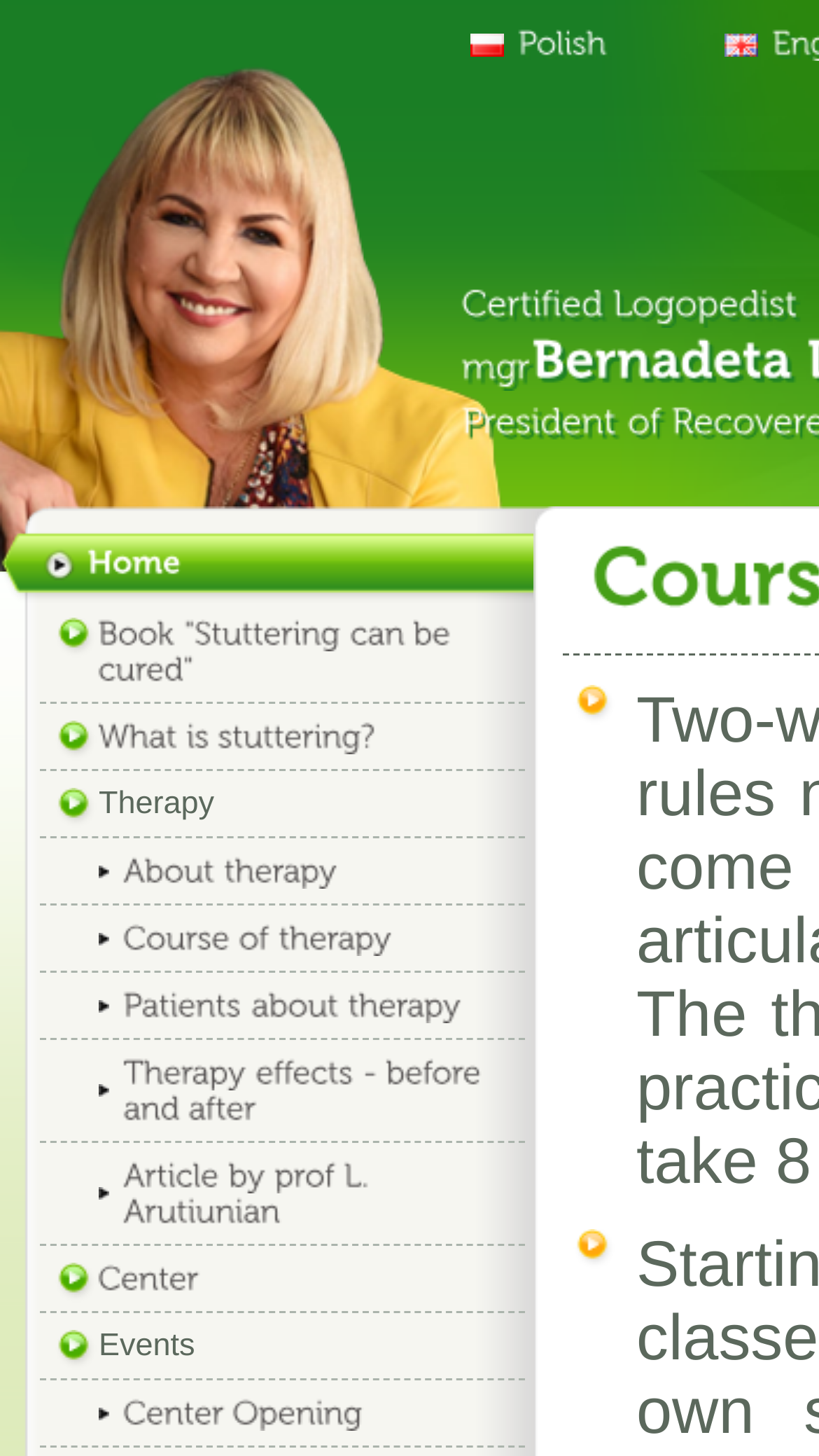What is the language of the link at the top right?
Please respond to the question with a detailed and well-explained answer.

I found a link at the top right of the webpage with the text 'Polish', which suggests that it is a language option.